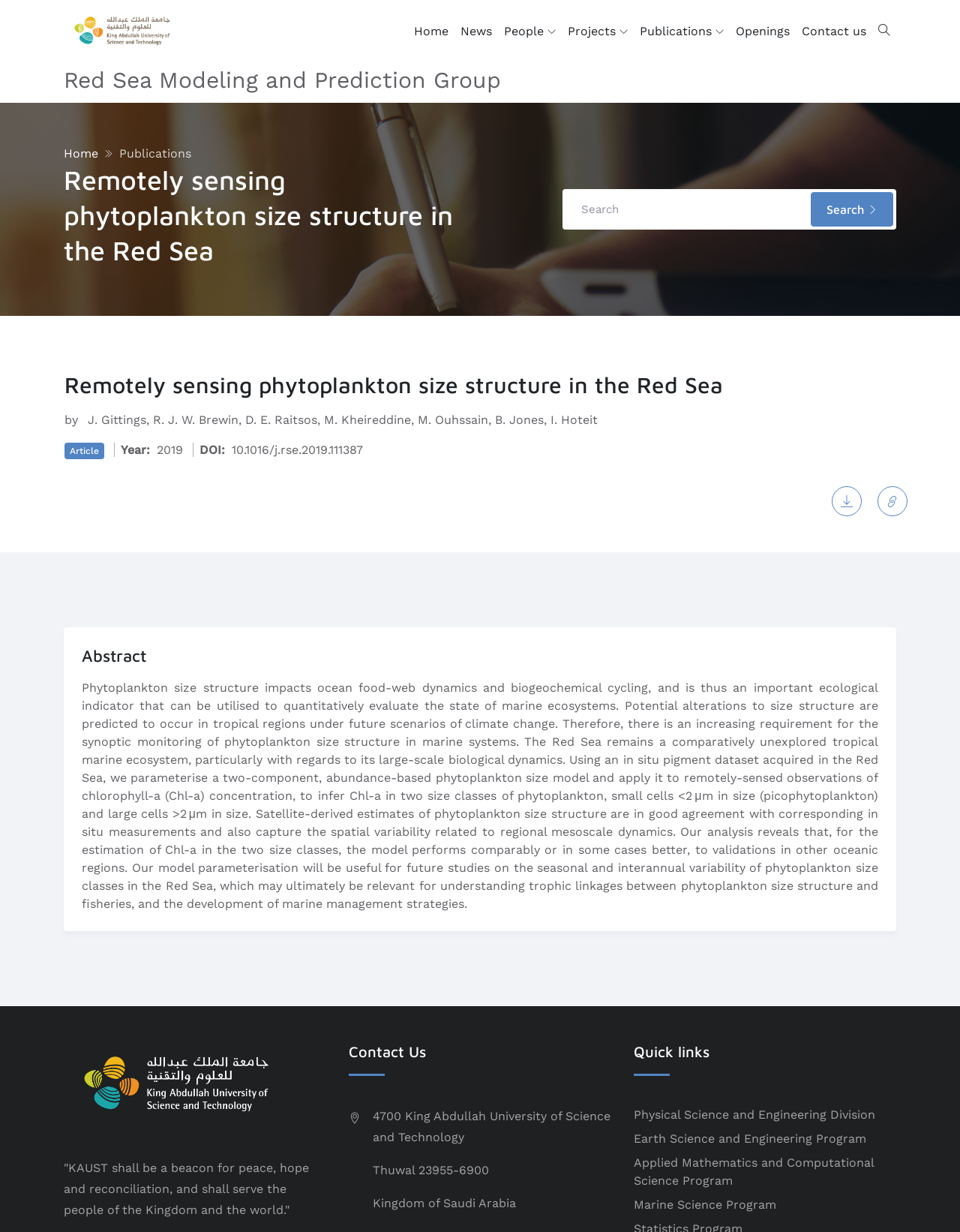Find the bounding box of the UI element described as: "Projects". The bounding box coordinates should be given as four float values between 0 and 1, i.e., [left, top, right, bottom].

[0.585, 0.0, 0.66, 0.051]